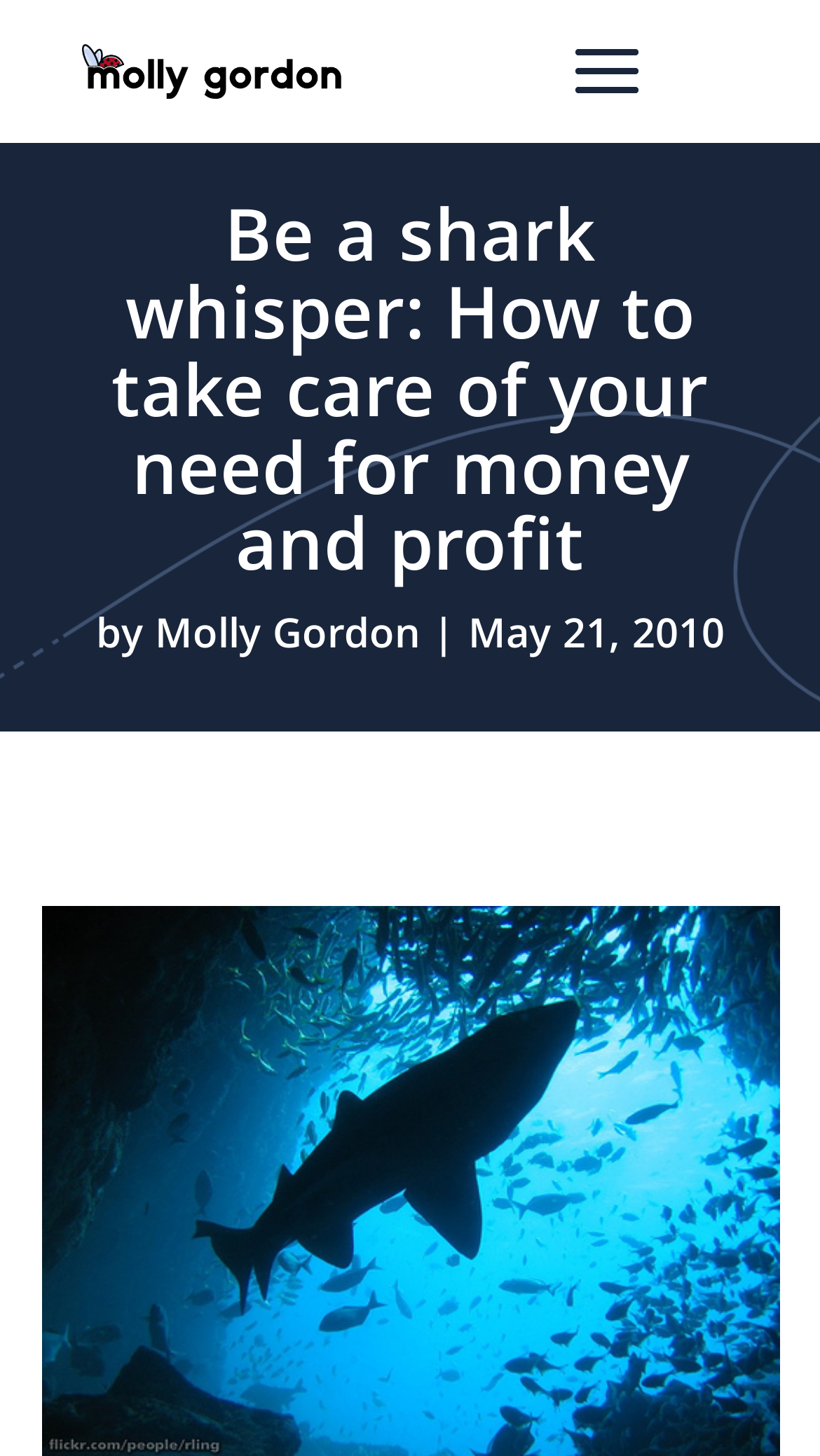Examine the image carefully and respond to the question with a detailed answer: 
What is the separator between the author's name and the date?

The separator between the author's name and the date can be found in the StaticText element with the text '|' which is located between the link element with the text 'Molly Gordon' and the StaticText element with the text 'May 21, 2010'.